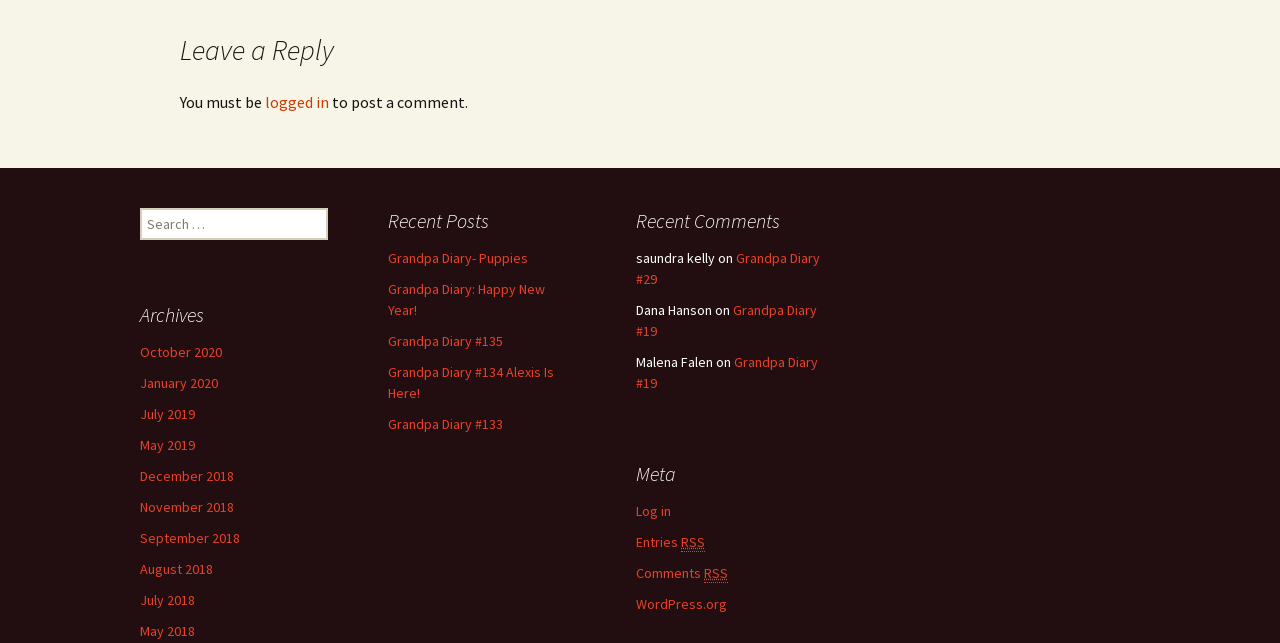Please identify the bounding box coordinates of the clickable region that I should interact with to perform the following instruction: "Search for something". The coordinates should be expressed as four float numbers between 0 and 1, i.e., [left, top, right, bottom].

[0.109, 0.324, 0.256, 0.374]